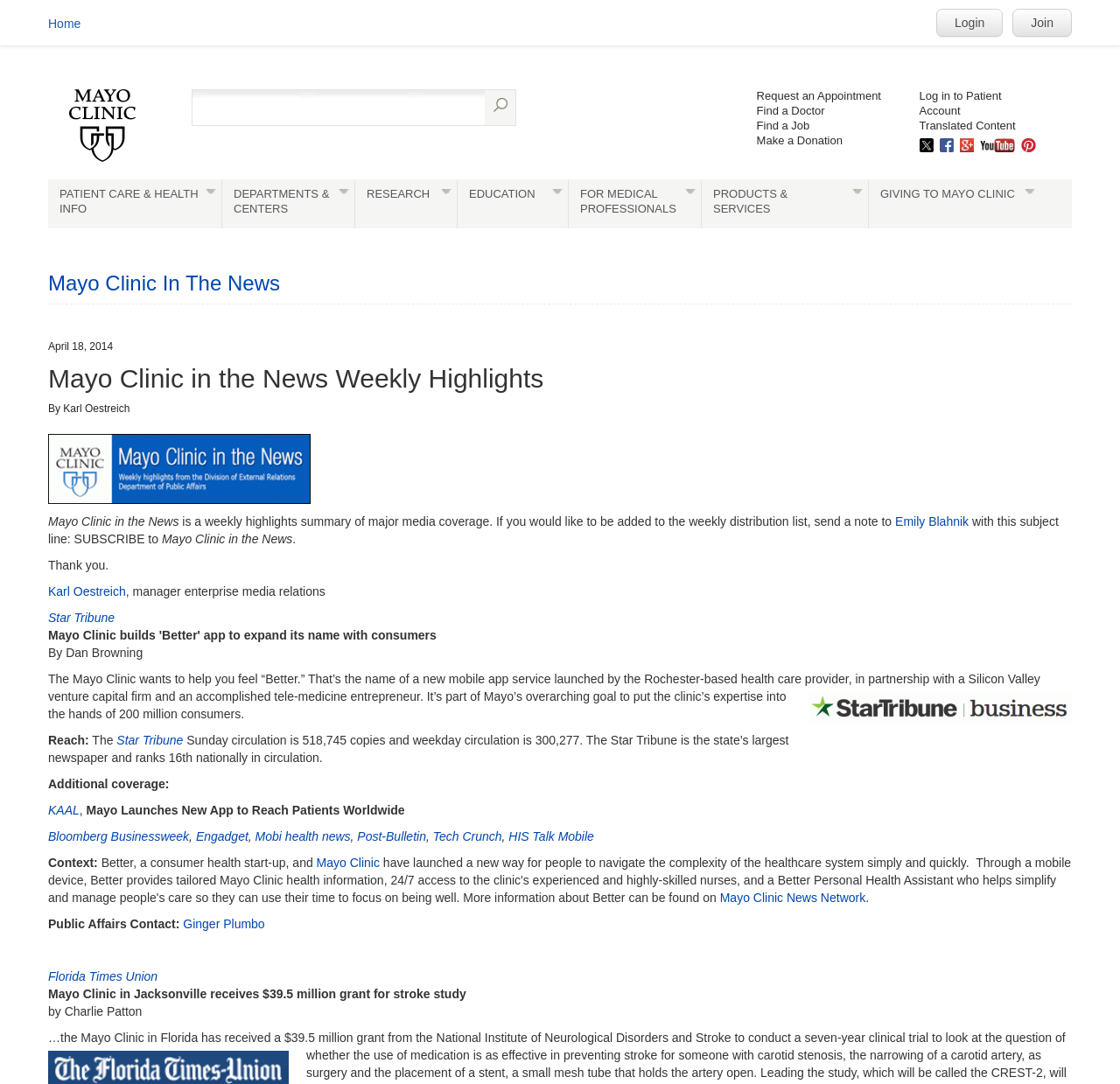Could you indicate the bounding box coordinates of the region to click in order to complete this instruction: "Get Started with WordPress".

None